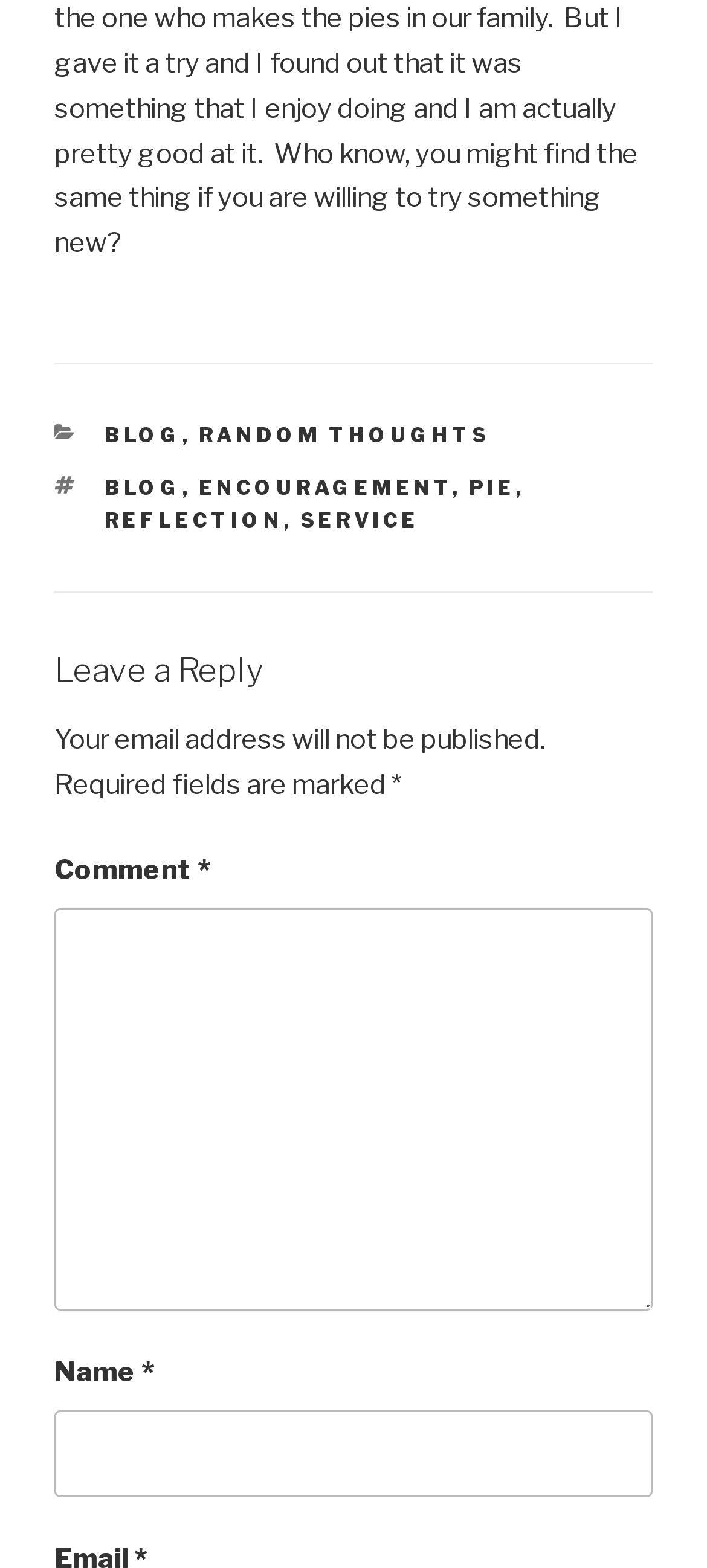Please pinpoint the bounding box coordinates for the region I should click to adhere to this instruction: "Enter your name".

[0.077, 0.899, 0.923, 0.955]